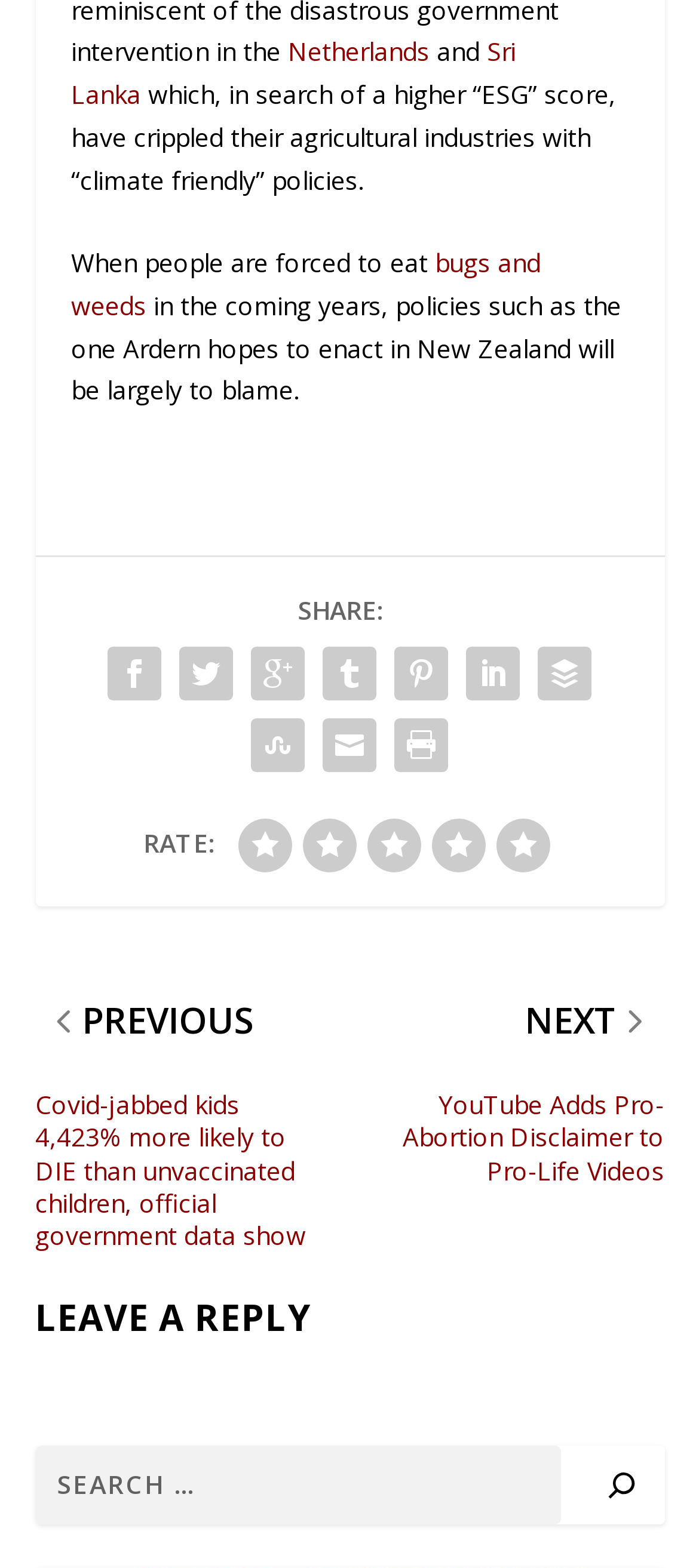What countries are mentioned in the text?
Please answer using one word or phrase, based on the screenshot.

Netherlands, Sri Lanka, New Zealand